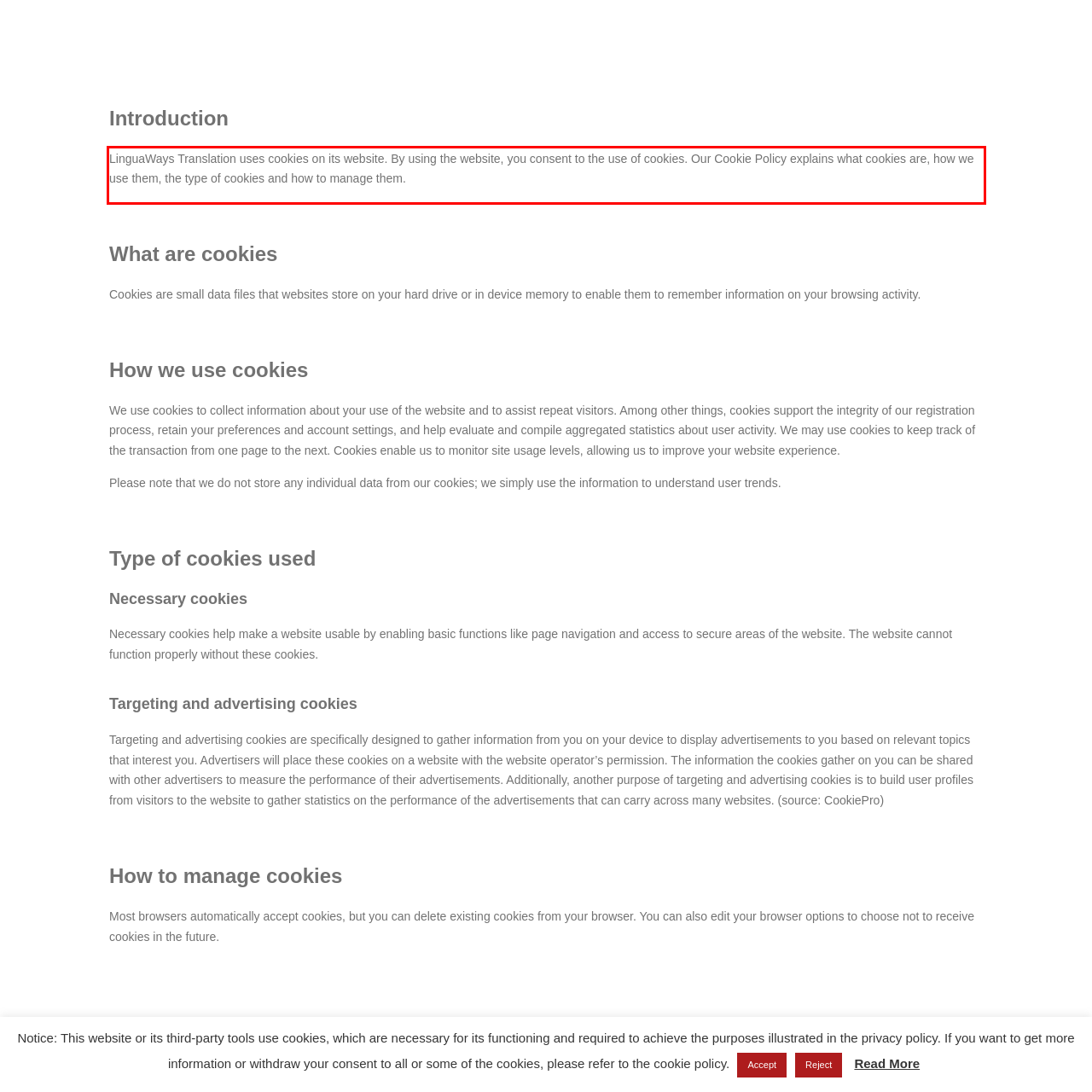Identify and transcribe the text content enclosed by the red bounding box in the given screenshot.

LinguaWays Translation uses cookies on its website. By using the website, you consent to the use of cookies. Our Cookie Policy explains what cookies are, how we use them, the type of cookies and how to manage them.